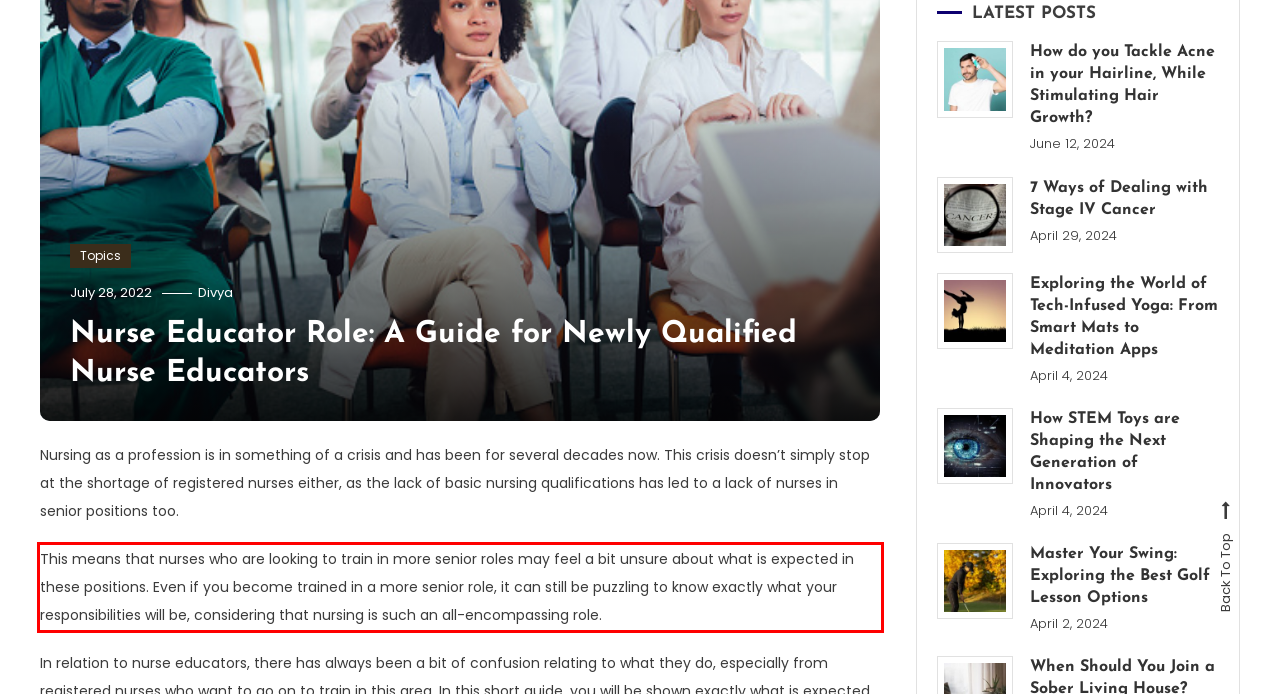Examine the webpage screenshot, find the red bounding box, and extract the text content within this marked area.

This means that nurses who are looking to train in more senior roles may feel a bit unsure about what is expected in these positions. Even if you become trained in a more senior role, it can still be puzzling to know exactly what your responsibilities will be, considering that nursing is such an all-encompassing role.